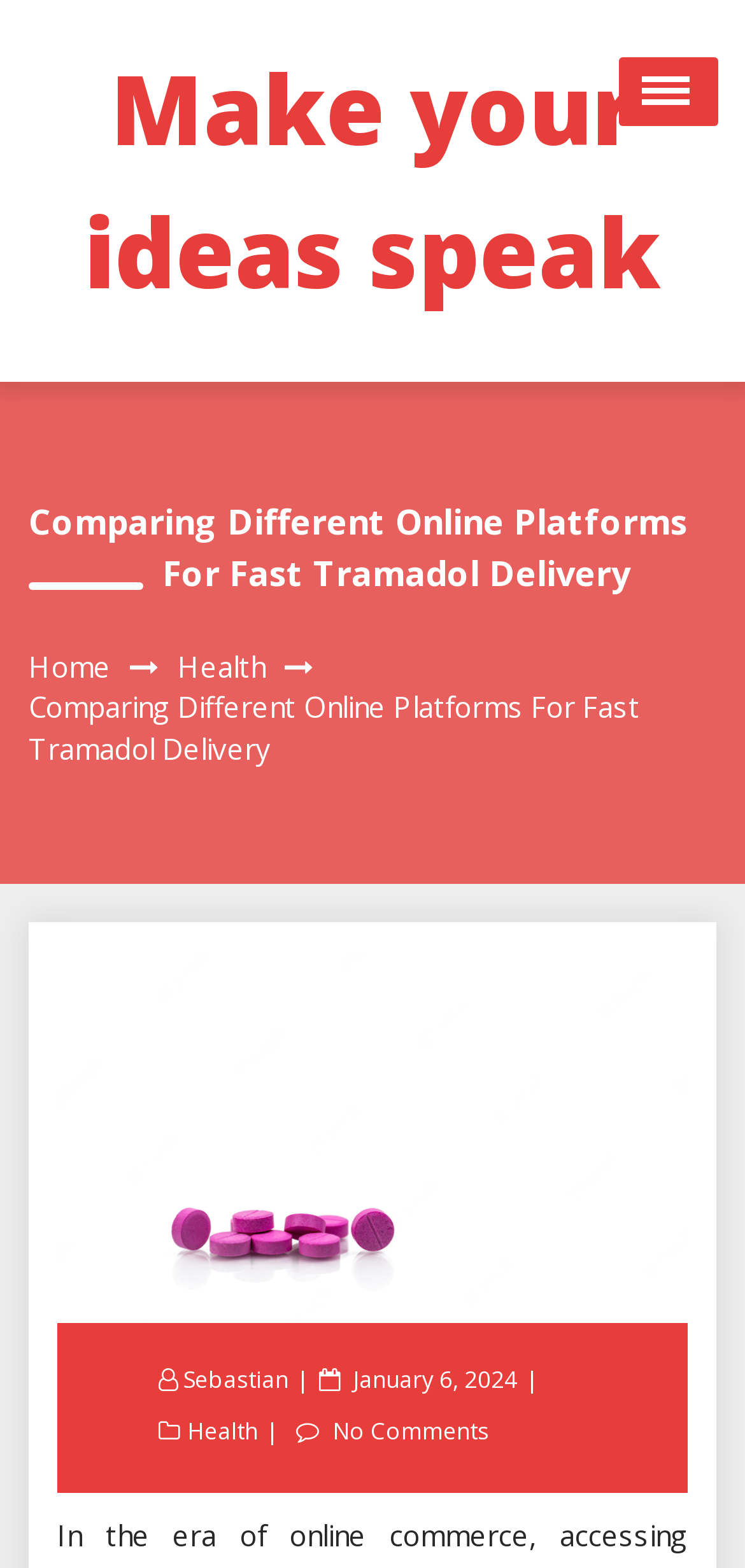Using the image as a reference, answer the following question in as much detail as possible:
What is the topic of the article?

I determined the topic of the article by looking at the article title 'Comparing Different Online Platforms For Fast Tramadol Delivery'. The title clearly indicates that the article is about comparing online platforms for fast Tramadol delivery.